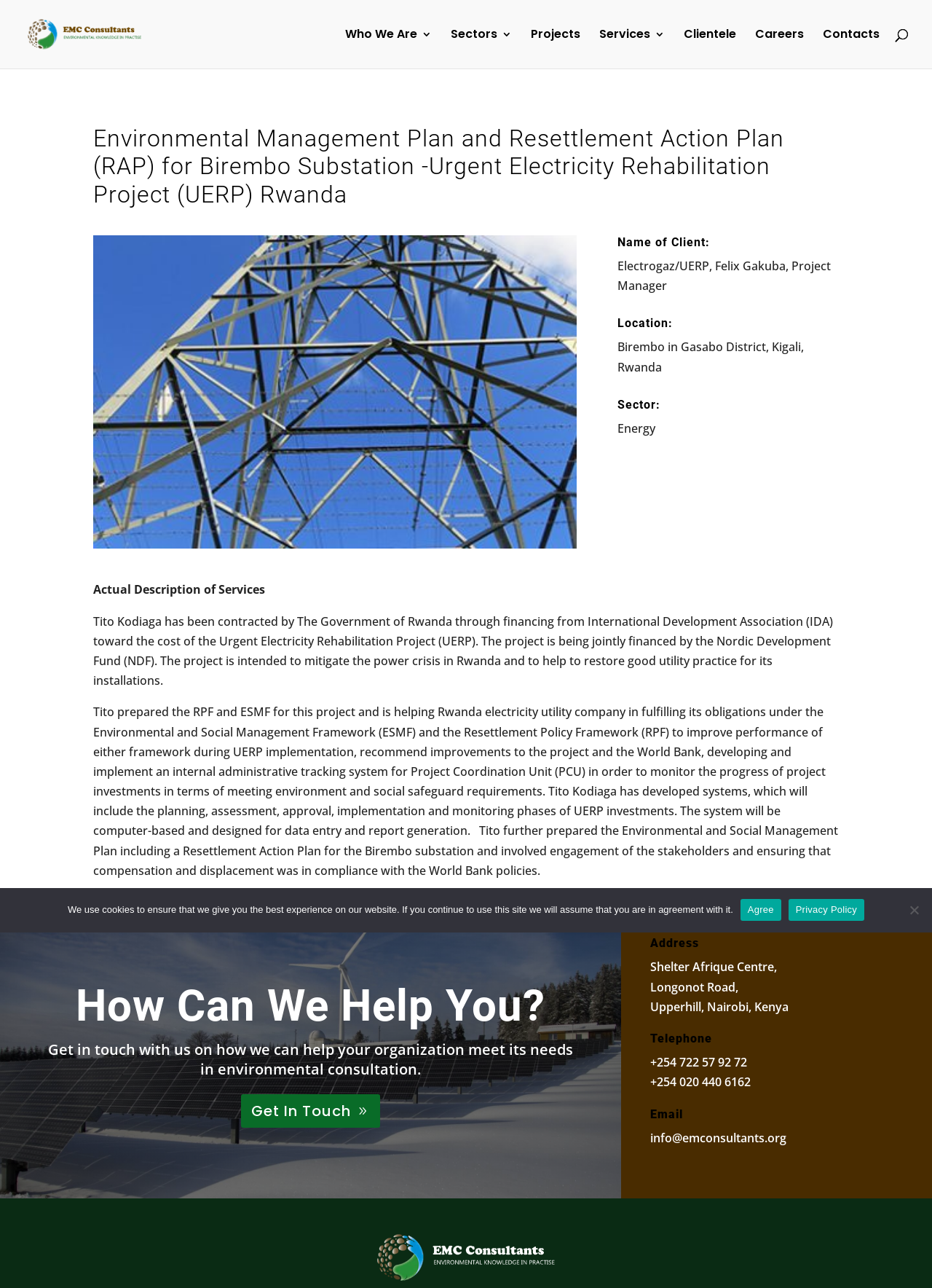Please determine the bounding box coordinates of the element's region to click in order to carry out the following instruction: "Click the 'Projects' link". The coordinates should be four float numbers between 0 and 1, i.e., [left, top, right, bottom].

[0.57, 0.023, 0.623, 0.053]